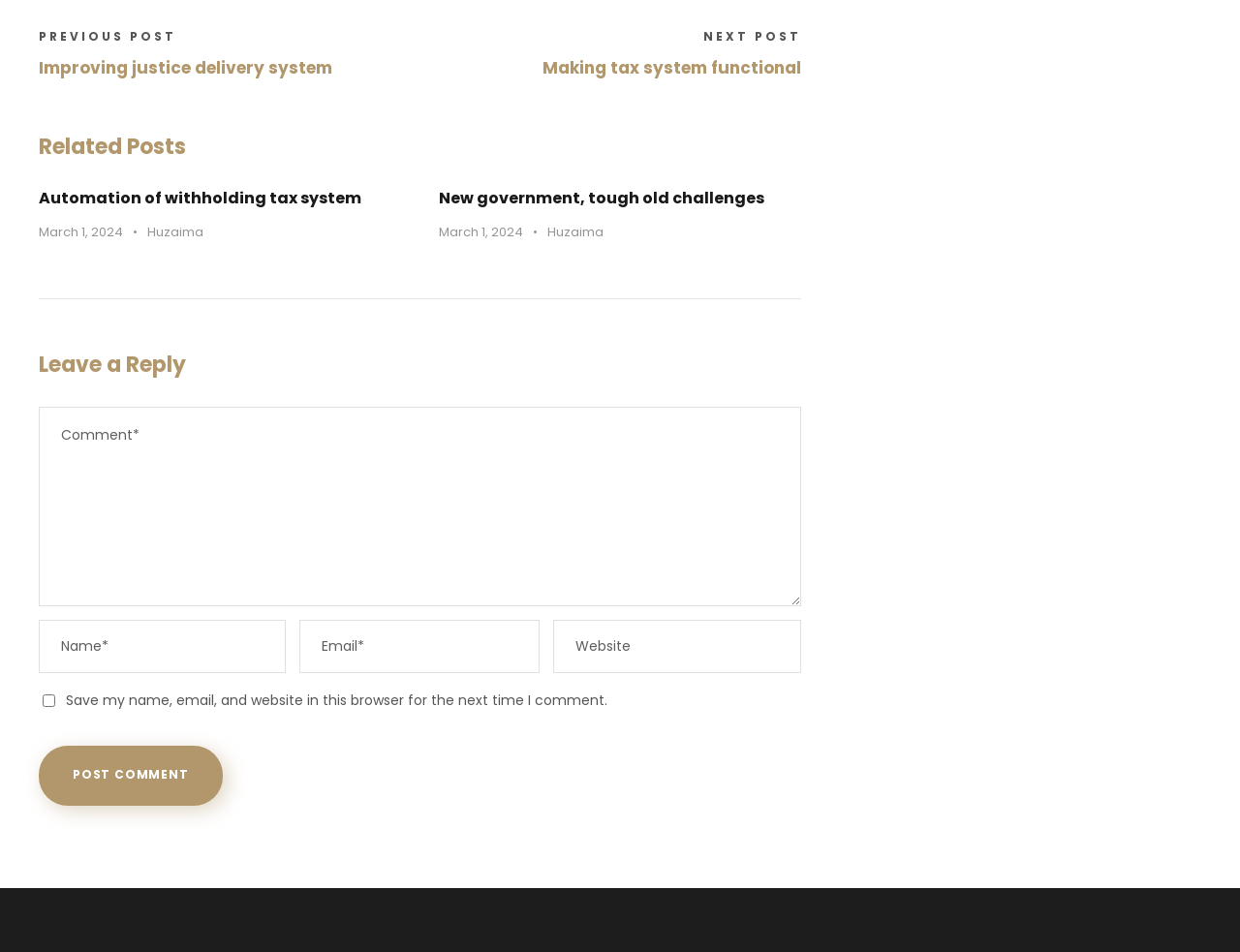For the element described, predict the bounding box coordinates as (top-left x, top-left y, bottom-right x, bottom-right y). All values should be between 0 and 1. Element description: Financial Coaching Clients

None